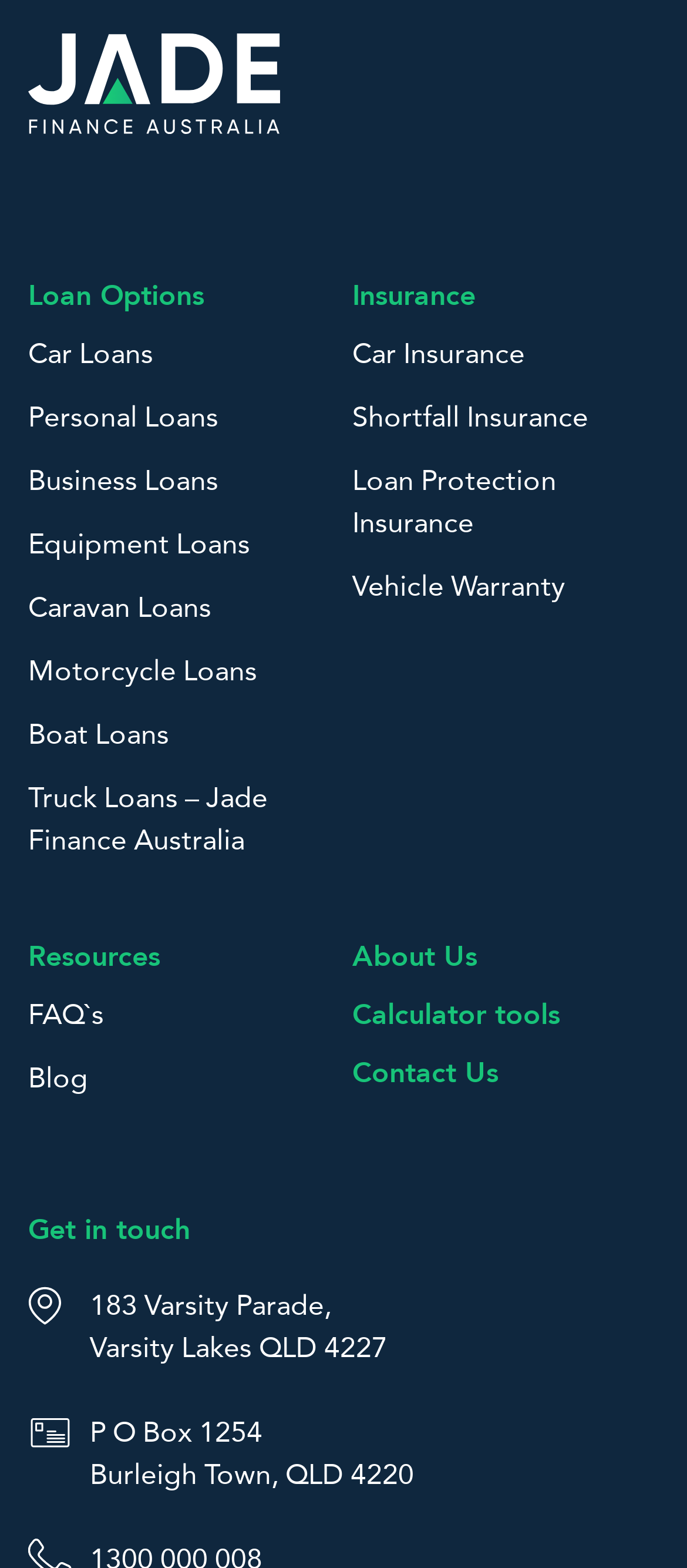Could you highlight the region that needs to be clicked to execute the instruction: "Get in touch with Jade Finance Australia"?

[0.041, 0.772, 0.277, 0.797]